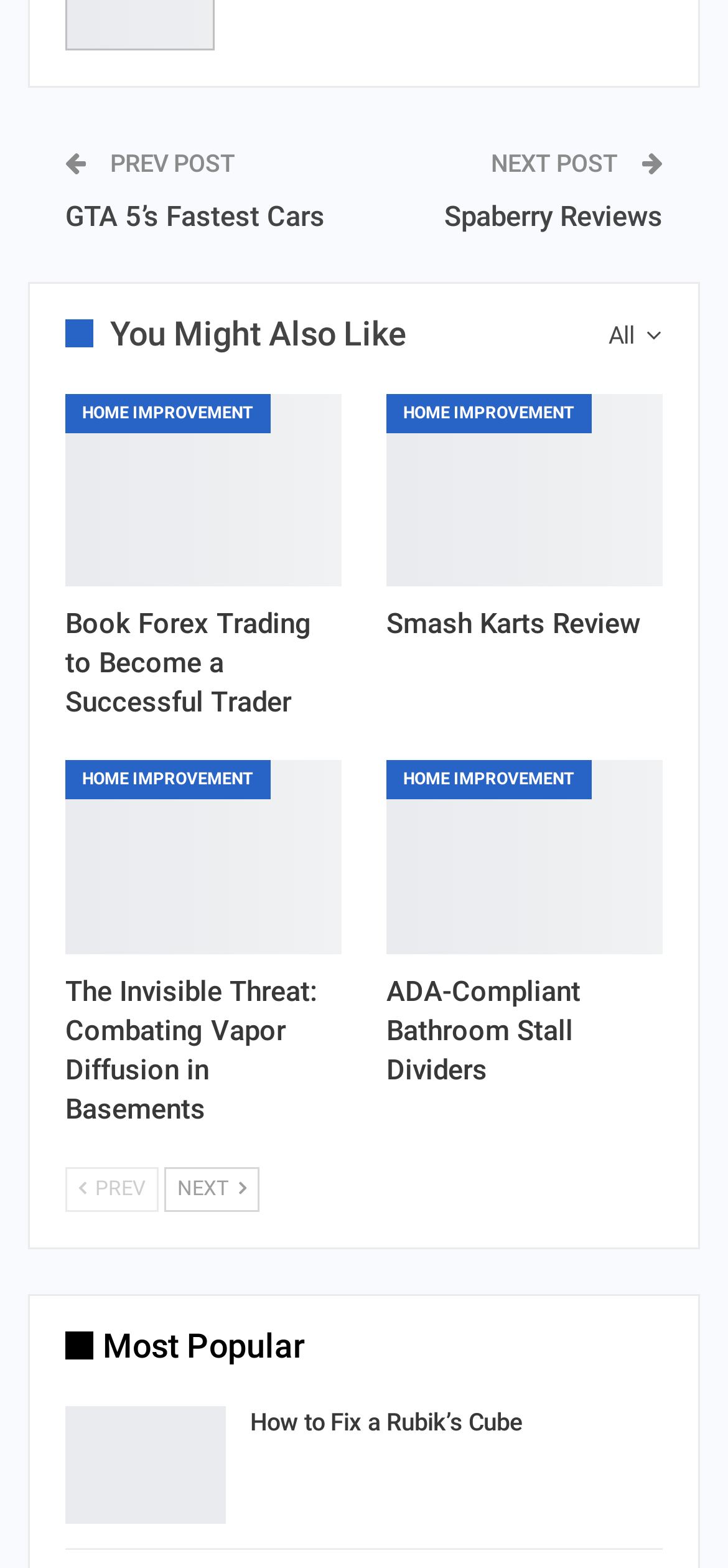Answer succinctly with a single word or phrase:
What is the title of the most popular post?

How to Fix a Rubik’s Cube